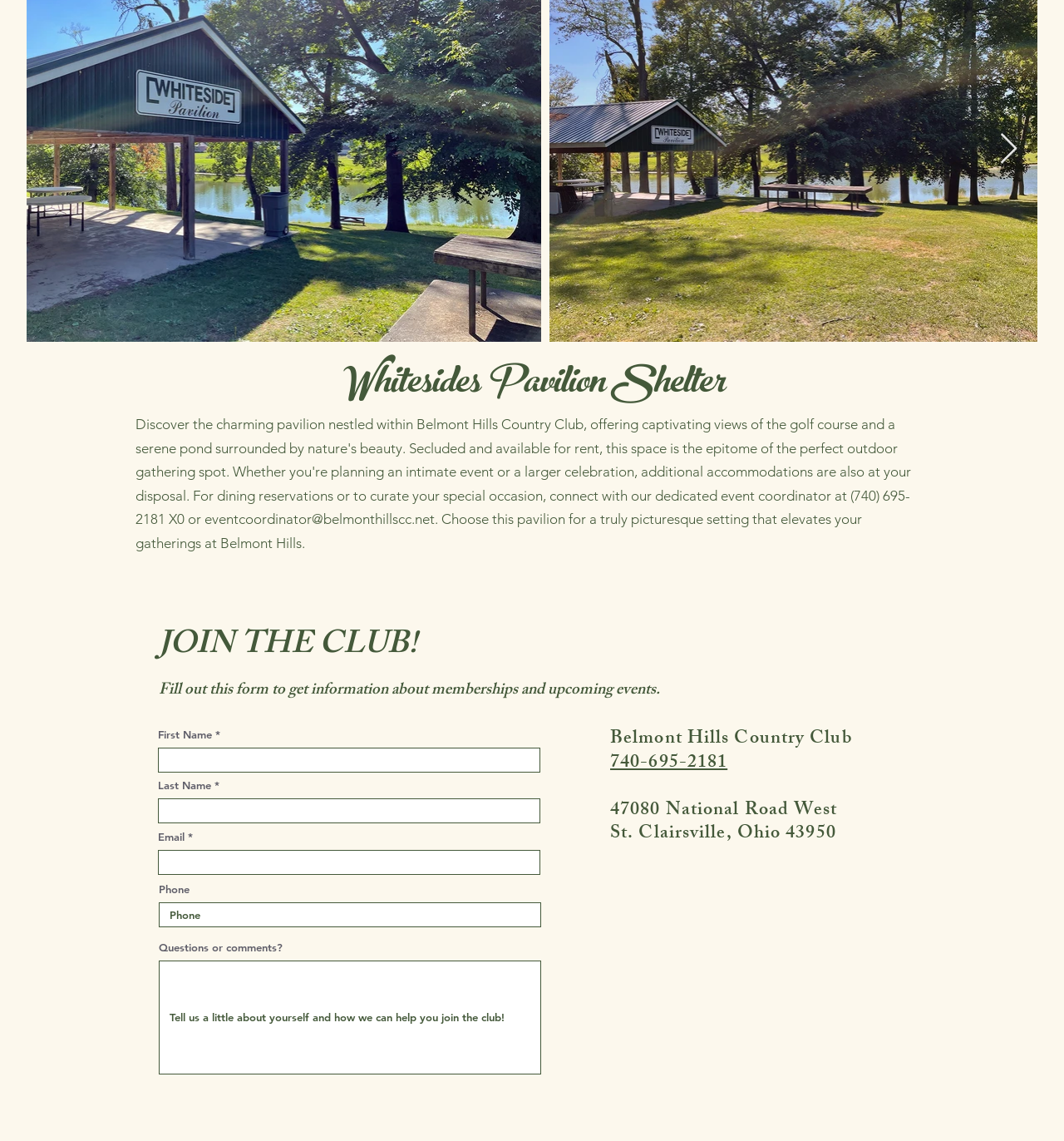What is the name of the pavilion?
Please answer the question with a detailed response using the information from the screenshot.

The name of the pavilion is mentioned in the heading 'Whitesides Pavilion Shelter' which is located at the top of the webpage, indicating that the webpage is about this specific pavilion.